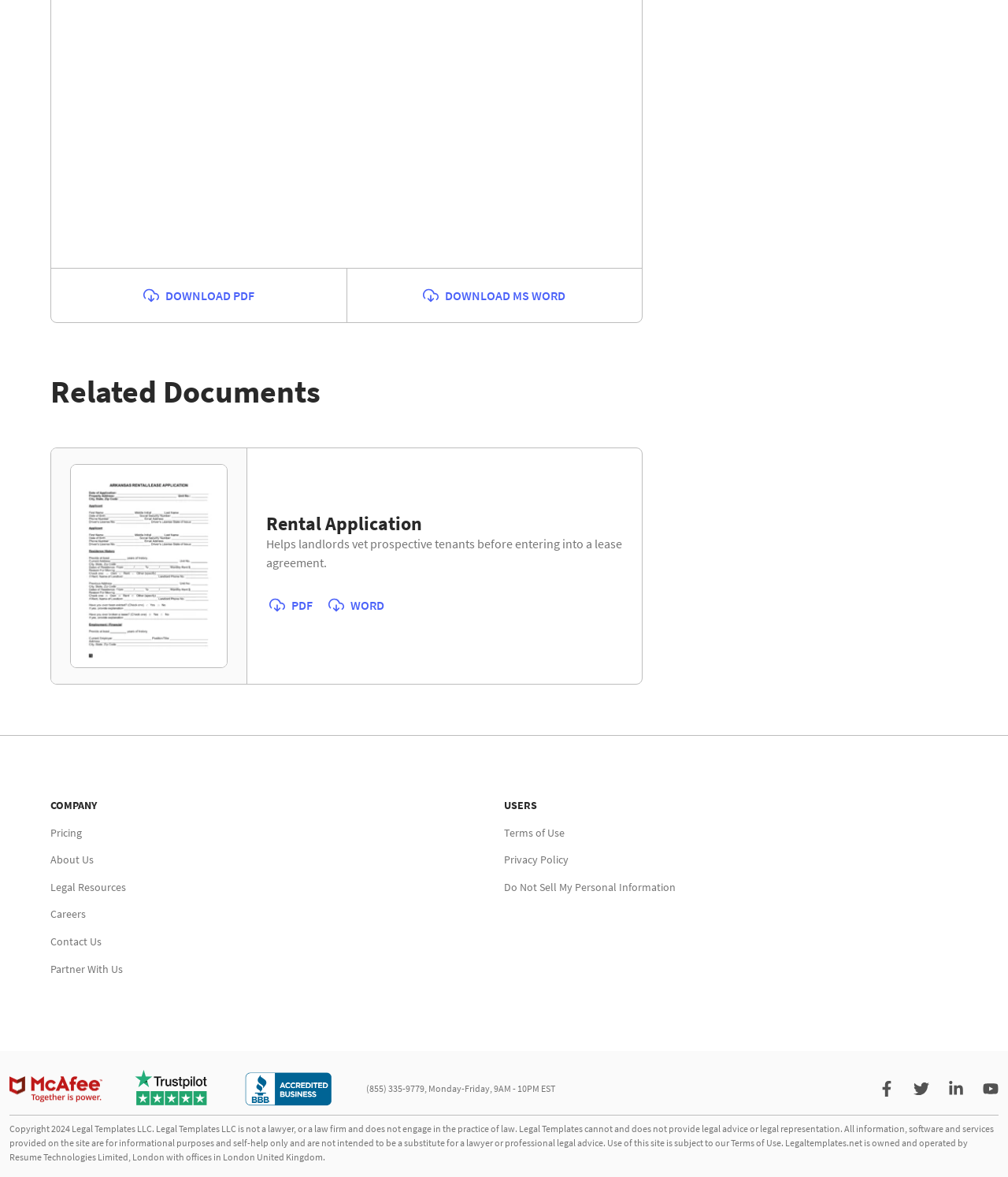Please identify the coordinates of the bounding box for the clickable region that will accomplish this instruction: "visit Trustpilot".

[0.13, 0.908, 0.209, 0.942]